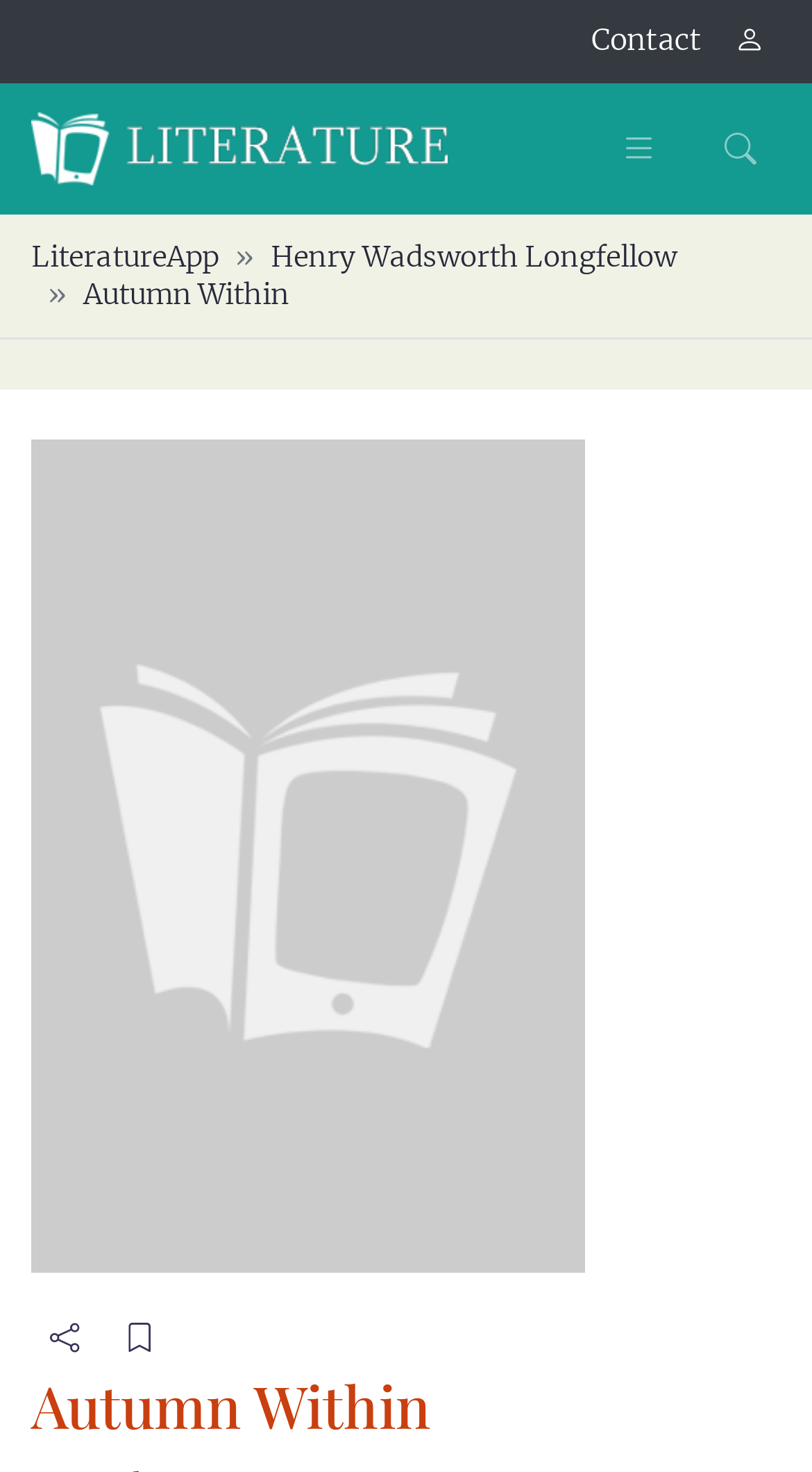Find the bounding box coordinates of the element to click in order to complete the given instruction: "view more information about Henry Wadsworth Longfellow."

[0.333, 0.163, 0.833, 0.187]